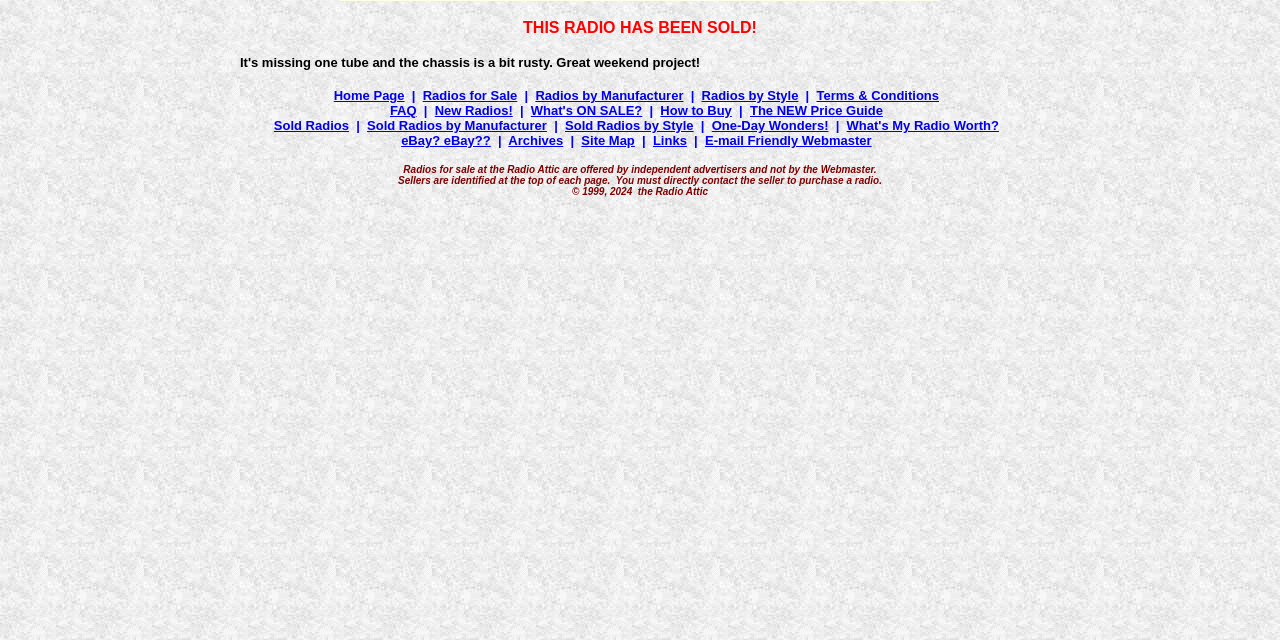Bounding box coordinates should be in the format (top-left x, top-left y, bottom-right x, bottom-right y) and all values should be floating point numbers between 0 and 1. Determine the bounding box coordinate for the UI element described as: Links

[0.51, 0.208, 0.537, 0.231]